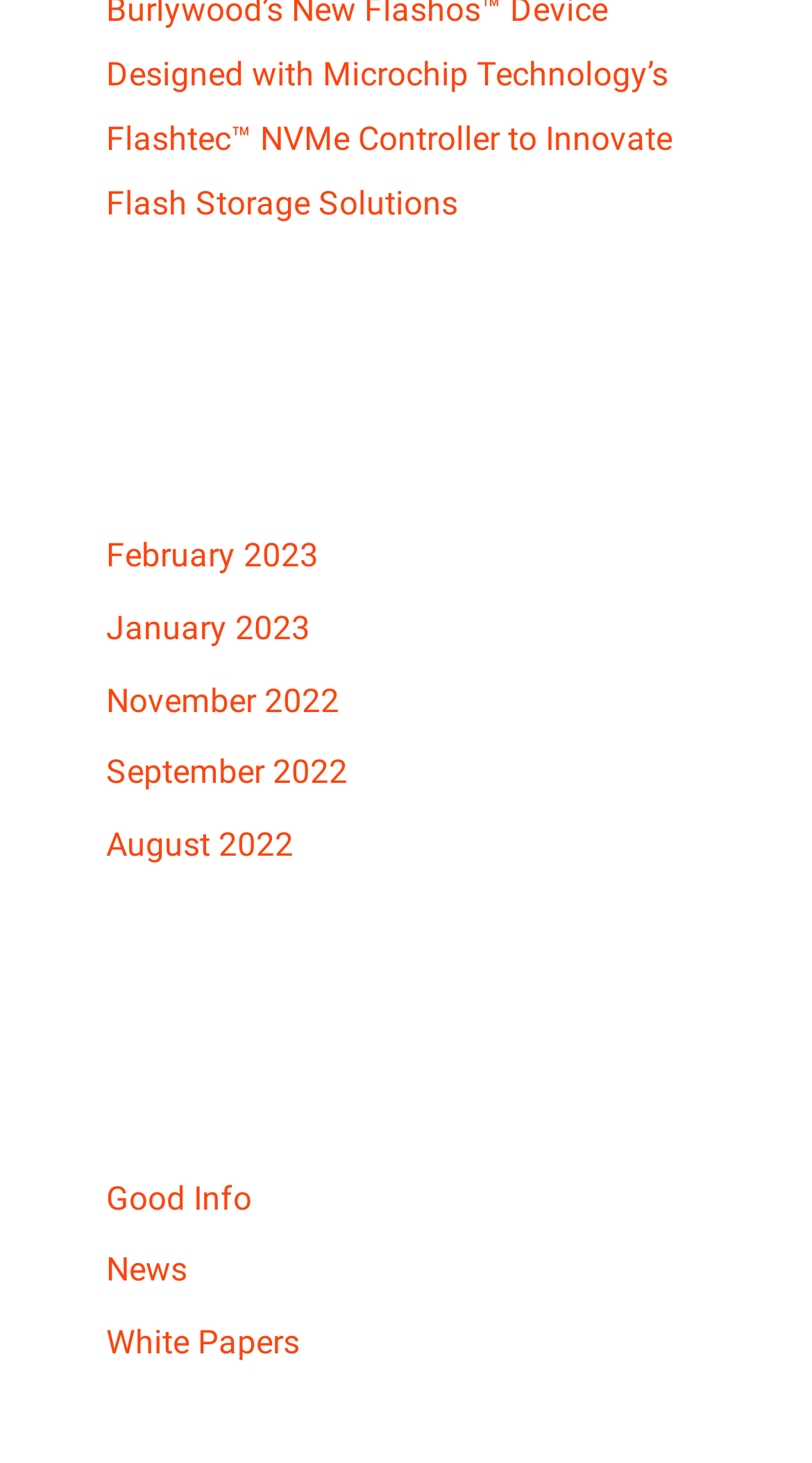Can you specify the bounding box coordinates of the area that needs to be clicked to fulfill the following instruction: "explore White Papers"?

[0.131, 0.906, 0.369, 0.931]